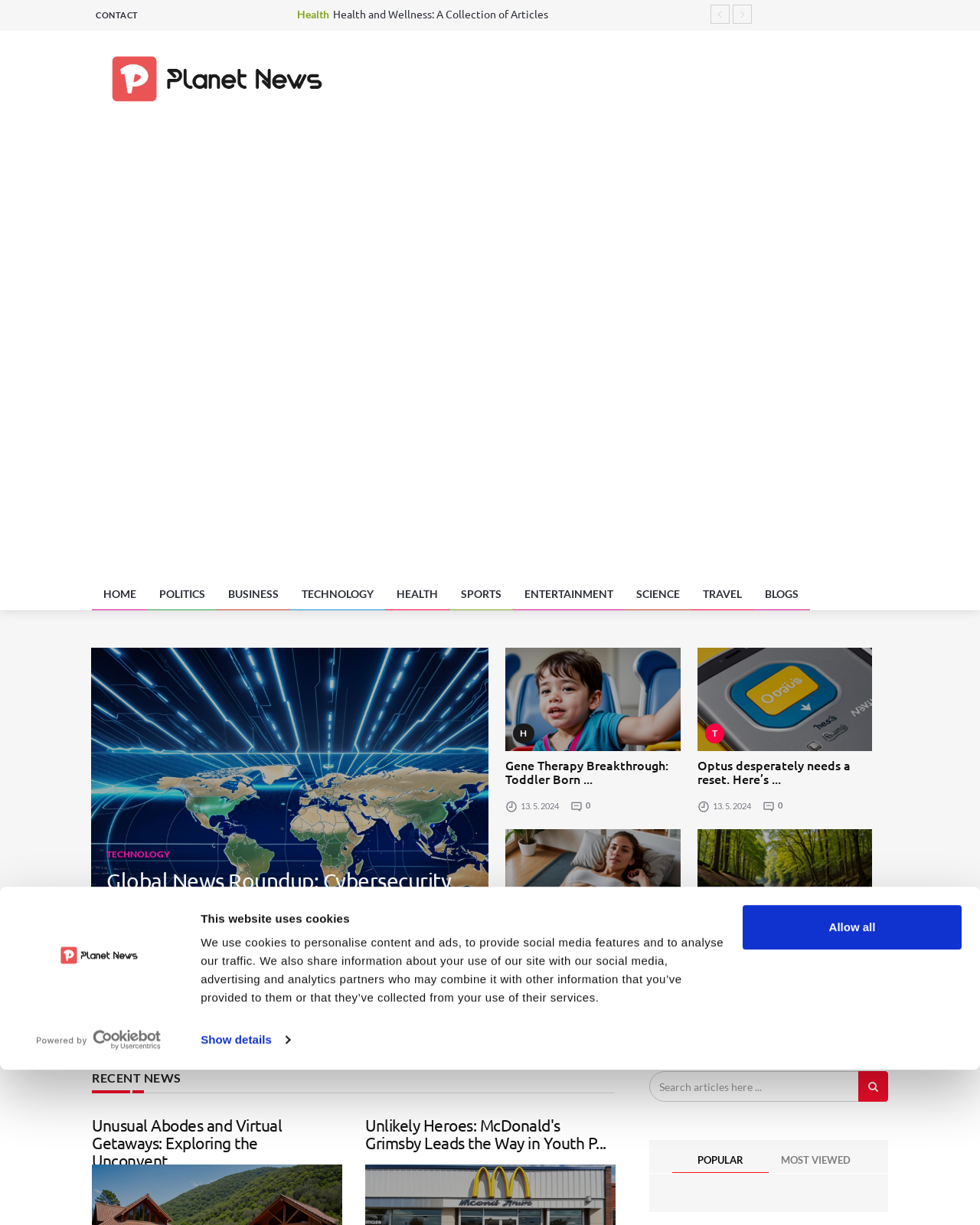Identify the bounding box coordinates for the element that needs to be clicked to fulfill this instruction: "Learn about 'Breaking Down Stereotypes: The Truth About Women and Driving'". Provide the coordinates in the format of four float numbers between 0 and 1: [left, top, right, bottom].

[0.339, 0.045, 0.661, 0.056]